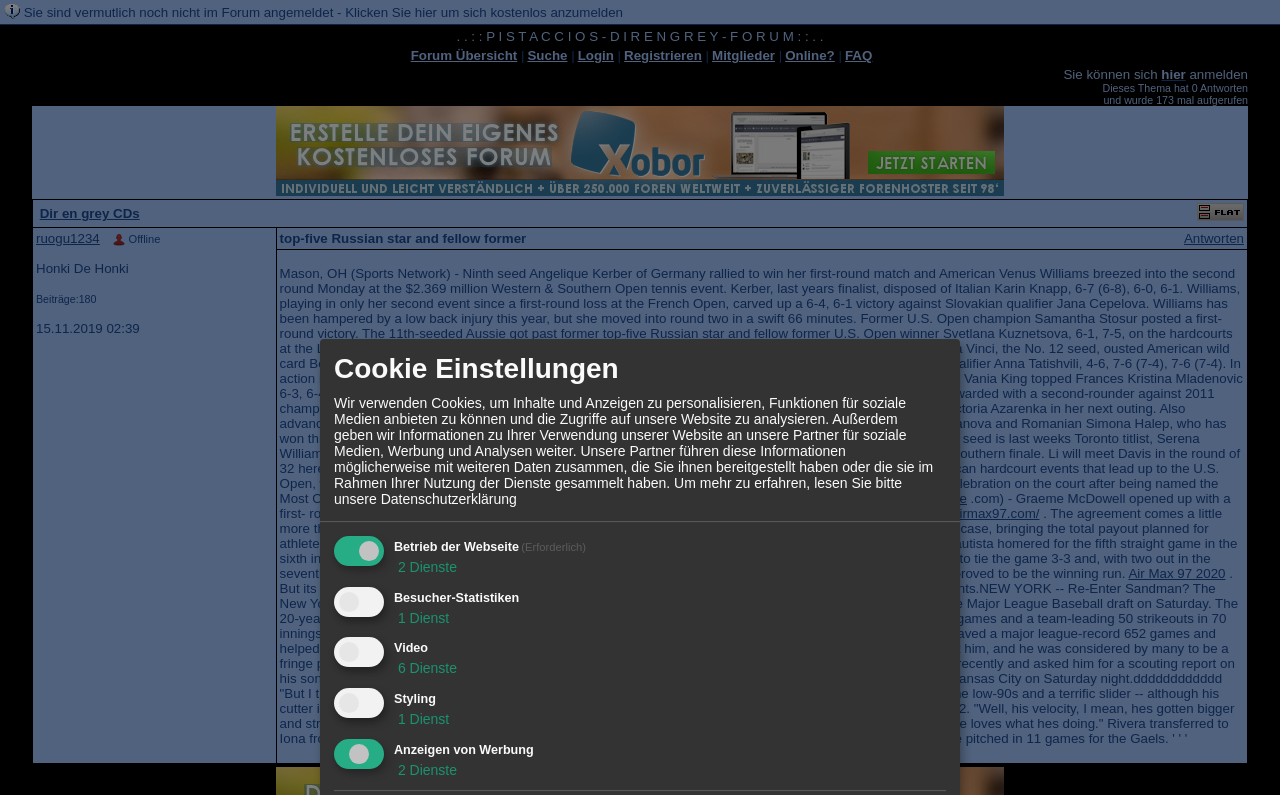Who is the son of Mariano Rivera mentioned in the webpage?
Refer to the screenshot and deliver a thorough answer to the question presented.

The webpage mentions Mariano Rivera III, the son of the former record-breaking closer Mariano Rivera, who was drafted by the New York Yankees in the 29th round of the Major League Baseball draft.